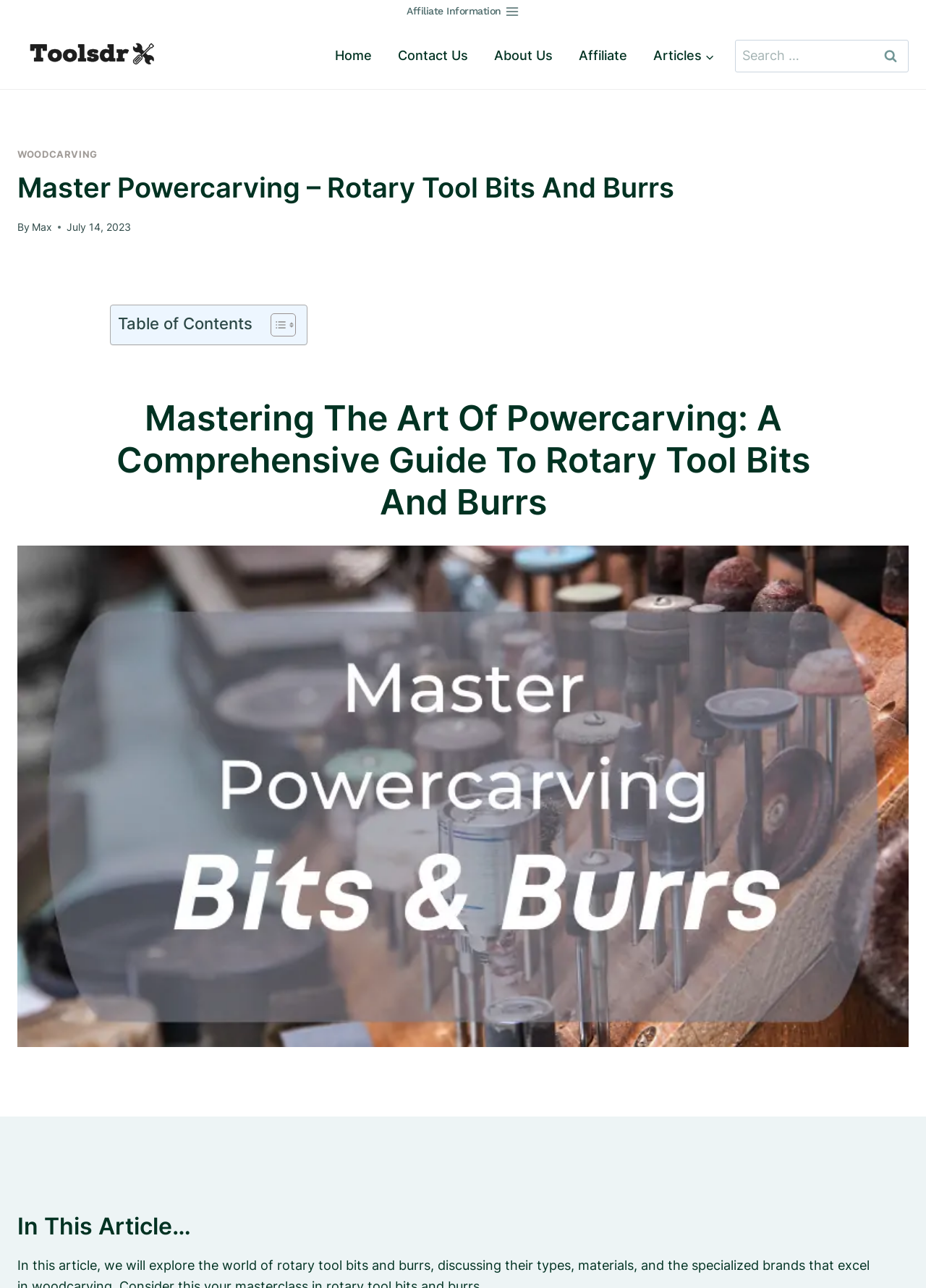What is the main heading displayed on the webpage? Please provide the text.

Master Powercarving – Rotary Tool Bits And Burrs